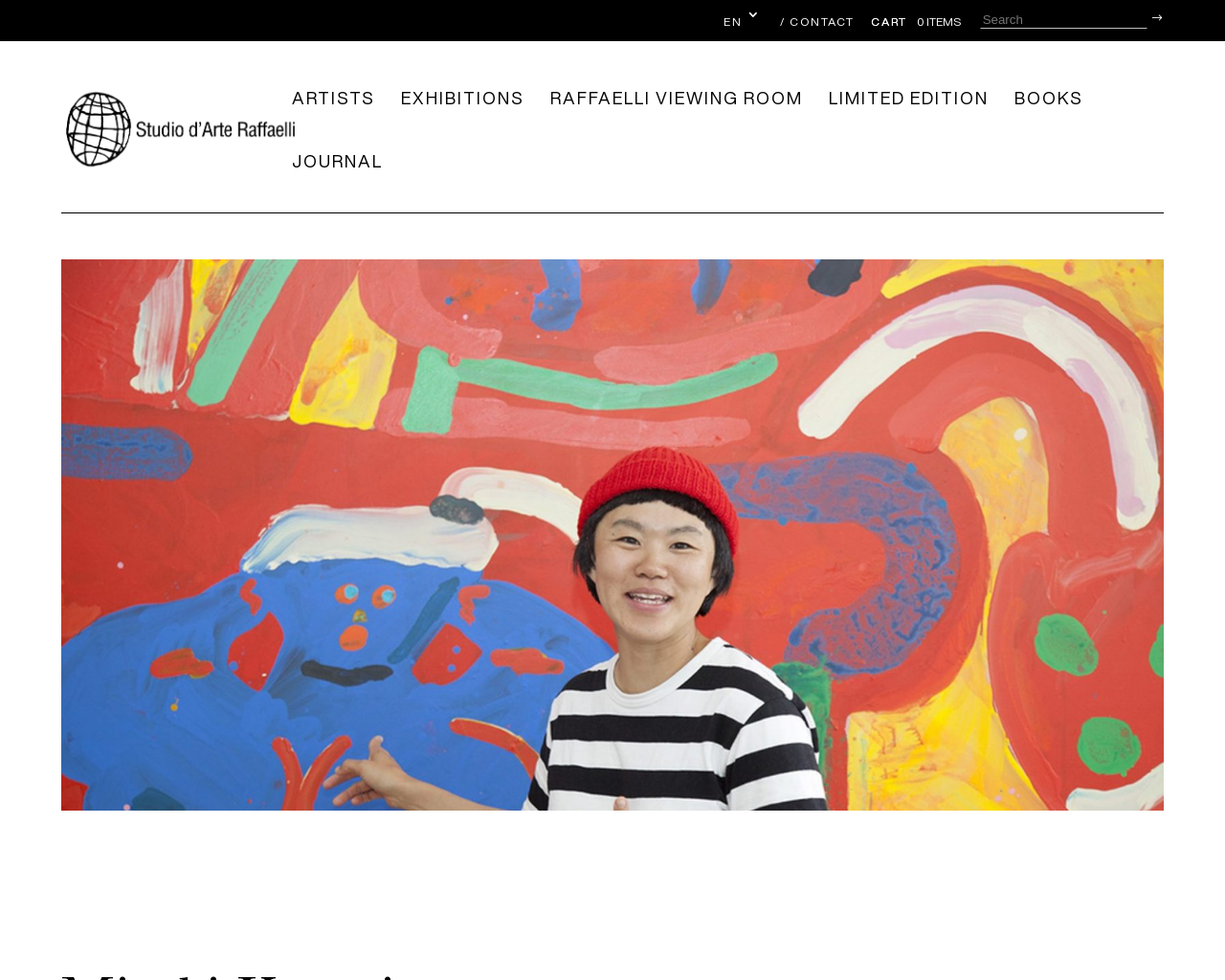What is the name of the artist?
Using the information presented in the image, please offer a detailed response to the question.

The name of the artist can be found in the StaticText element with the text 'MISAKI KAWAI' at the top of the webpage.